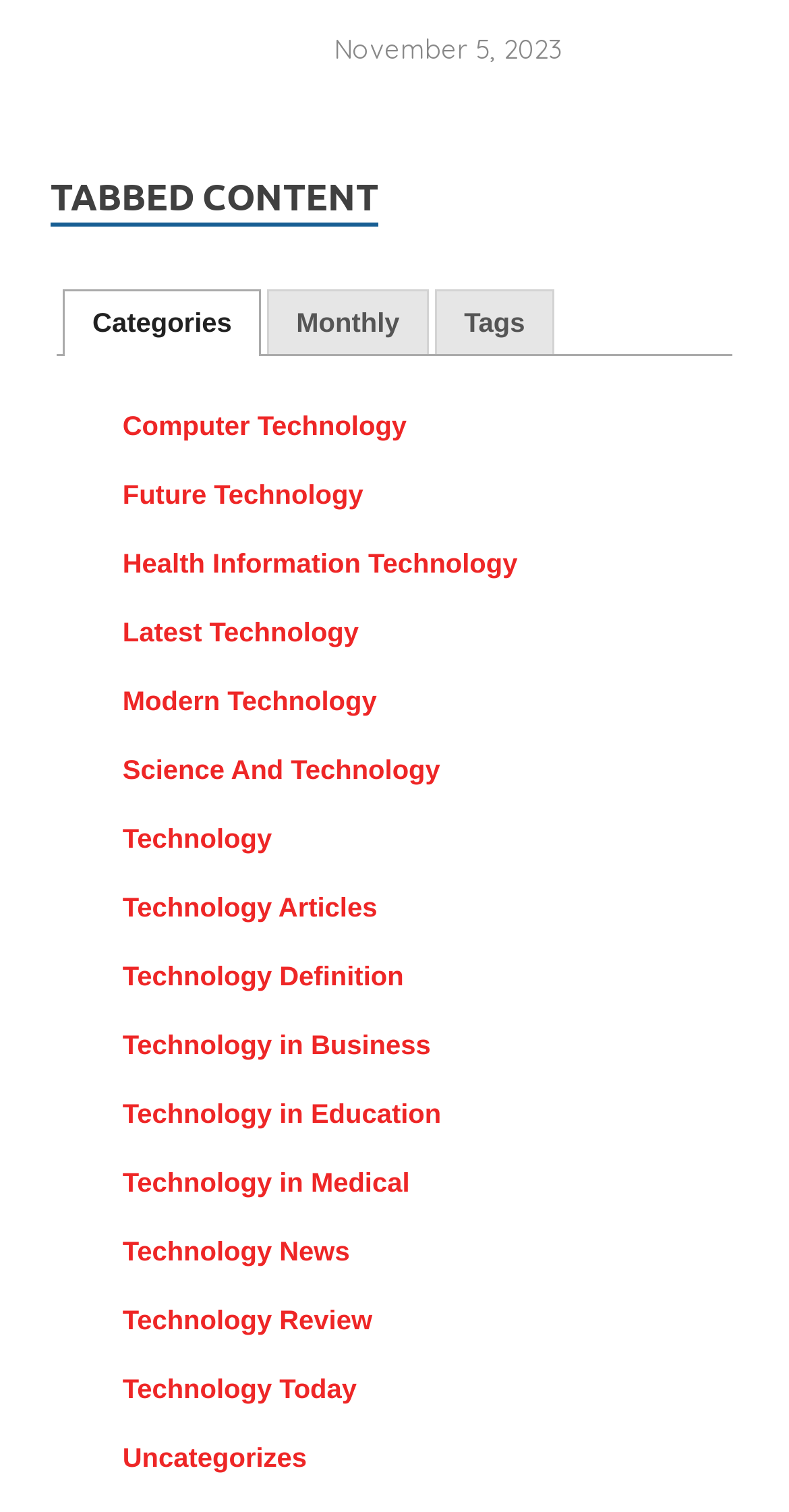Determine the bounding box coordinates for the clickable element to execute this instruction: "View the Categories page". Provide the coordinates as four float numbers between 0 and 1, i.e., [left, top, right, bottom].

[0.08, 0.192, 0.331, 0.235]